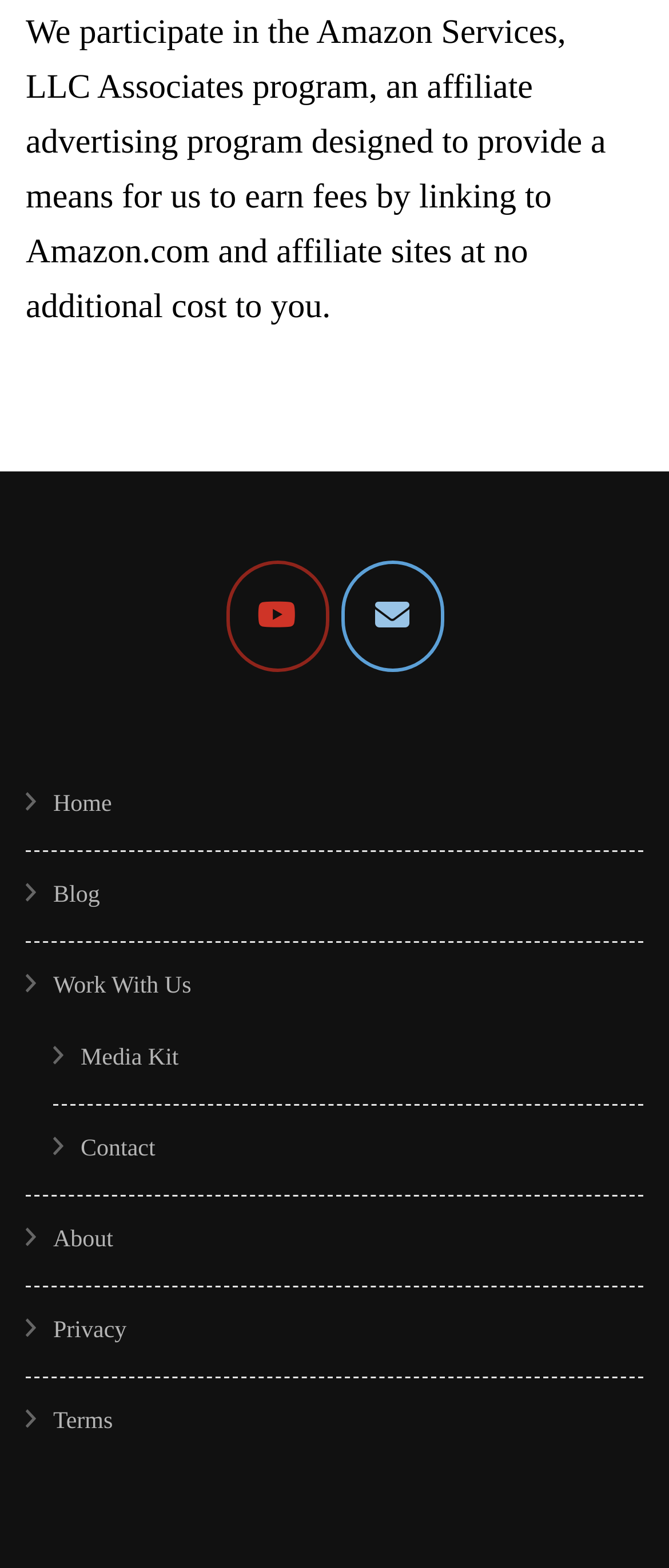Provide the bounding box coordinates of the HTML element described as: "Media Kit". The bounding box coordinates should be four float numbers between 0 and 1, i.e., [left, top, right, bottom].

[0.121, 0.667, 0.267, 0.684]